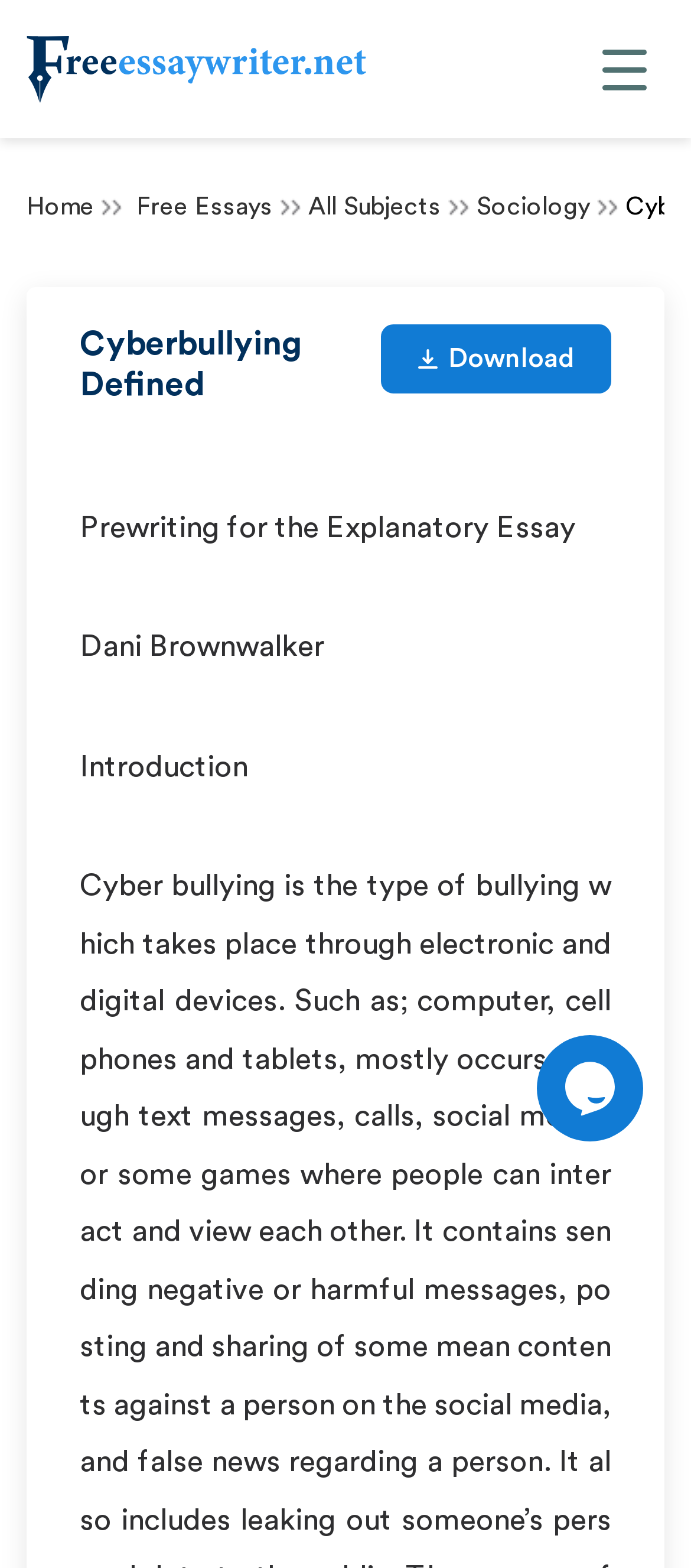Given the element description: "Privacy Policy", predict the bounding box coordinates of the UI element it refers to, using four float numbers between 0 and 1, i.e., [left, top, right, bottom].

None